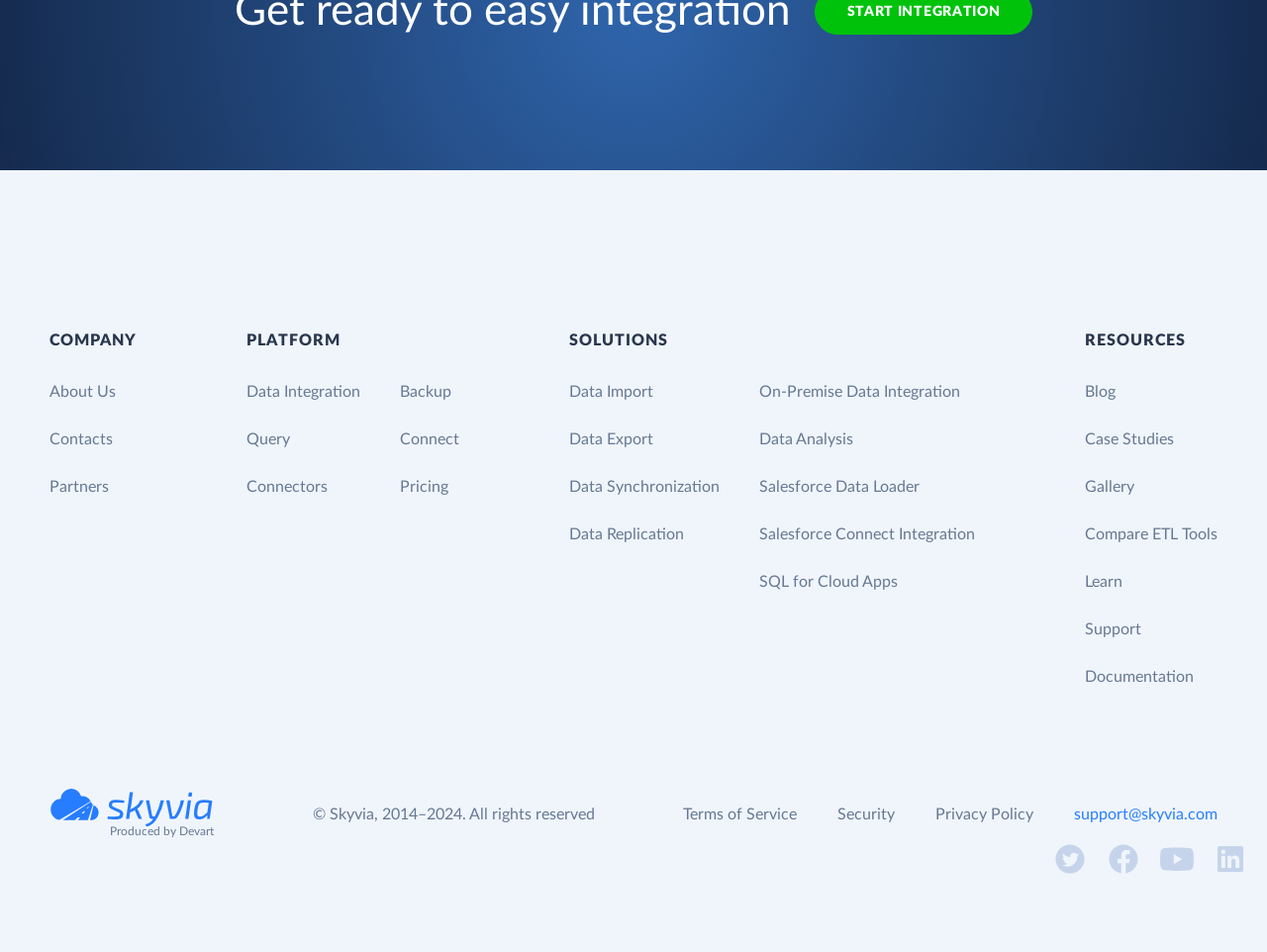What are the main categories on this website? Based on the image, give a response in one word or a short phrase.

Company, Platform, Solutions, Resources